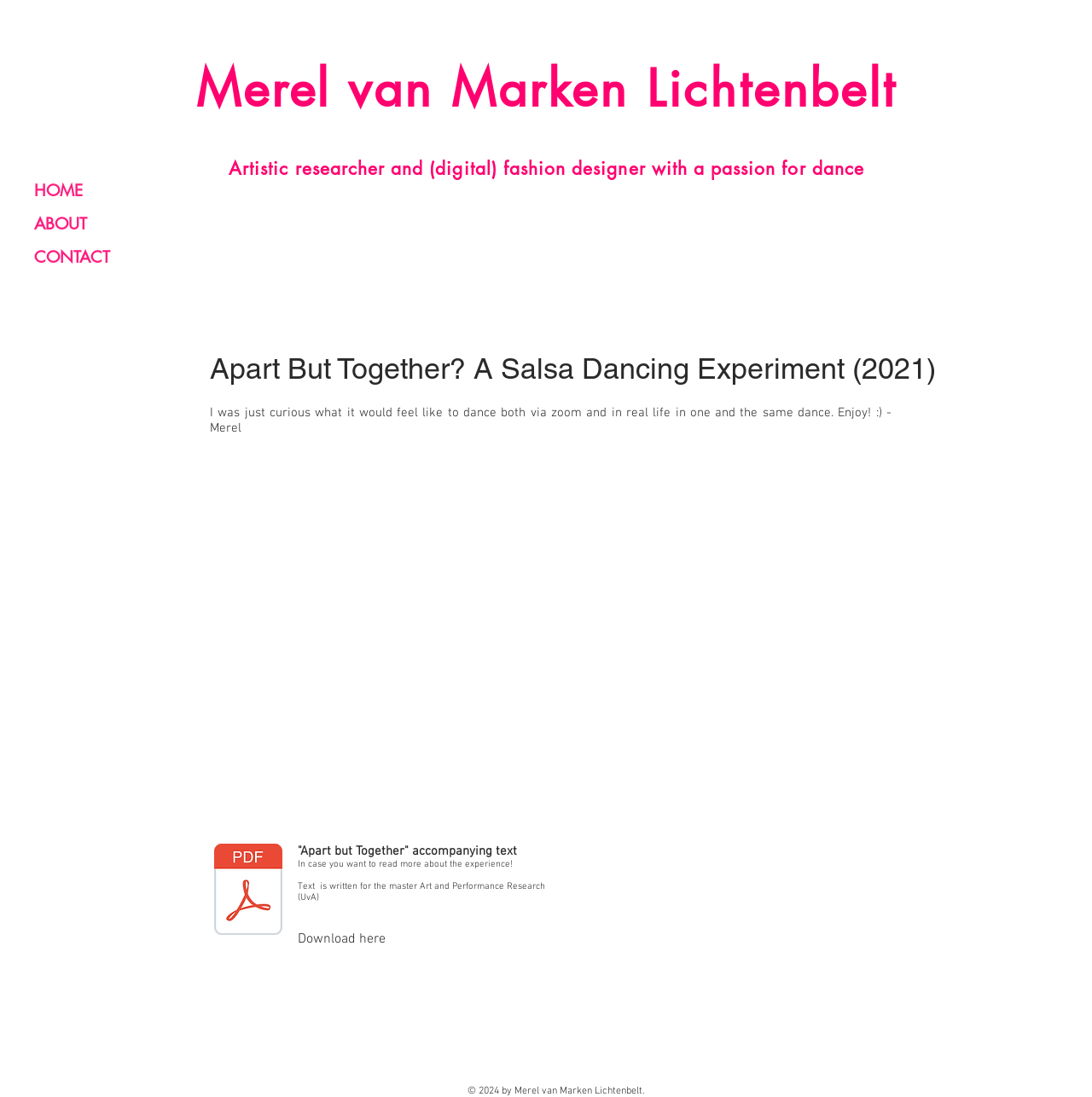Look at the image and answer the question in detail:
What is the name of the Salsa dancing experiment?

The answer can be found in the StaticText element which states 'Apart But Together? A Salsa Dancing Experiment (2021)'.